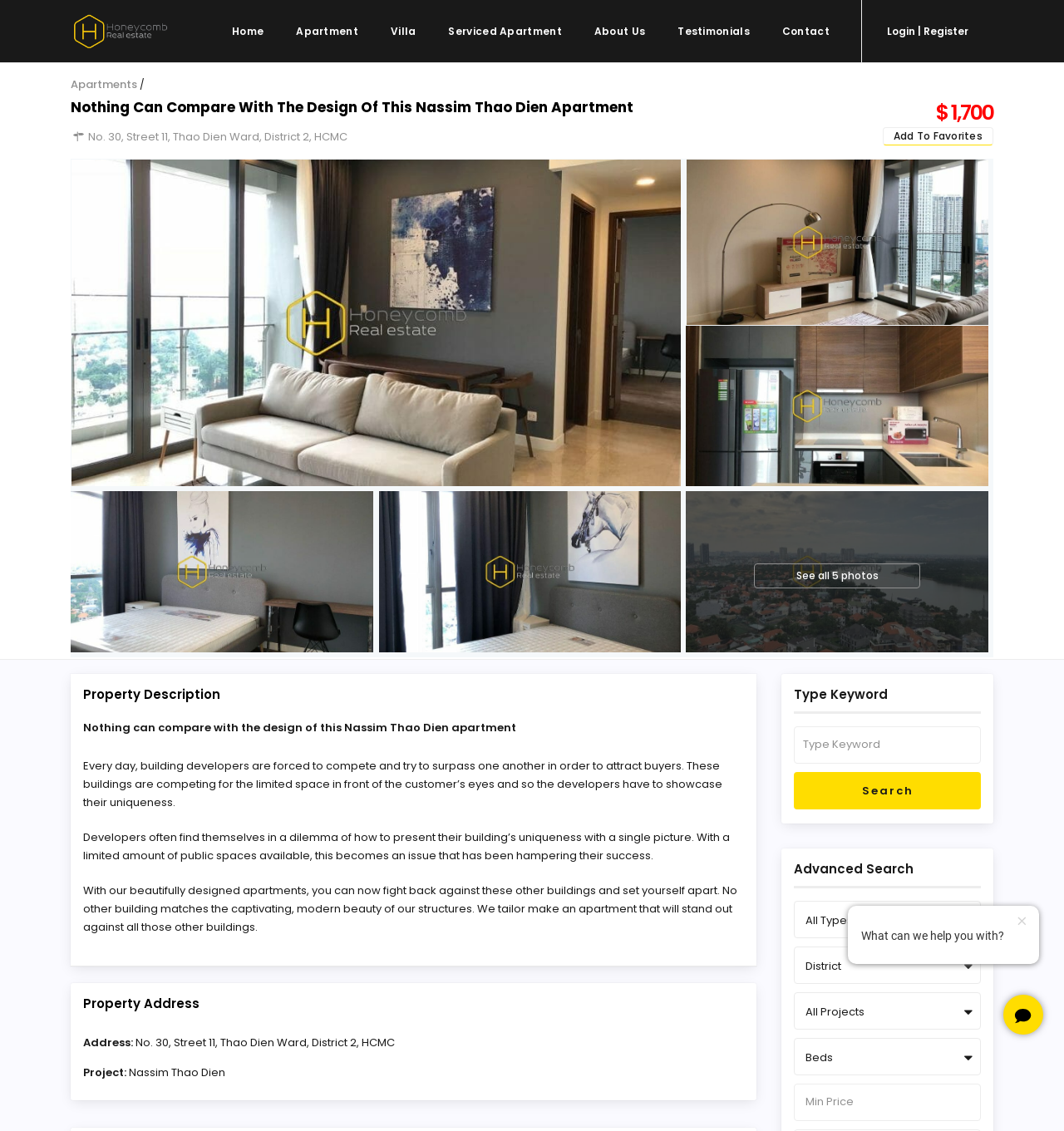Answer the following query with a single word or phrase:
What is the location of this apartment?

Thao Dien Ward, District 2, HCMC